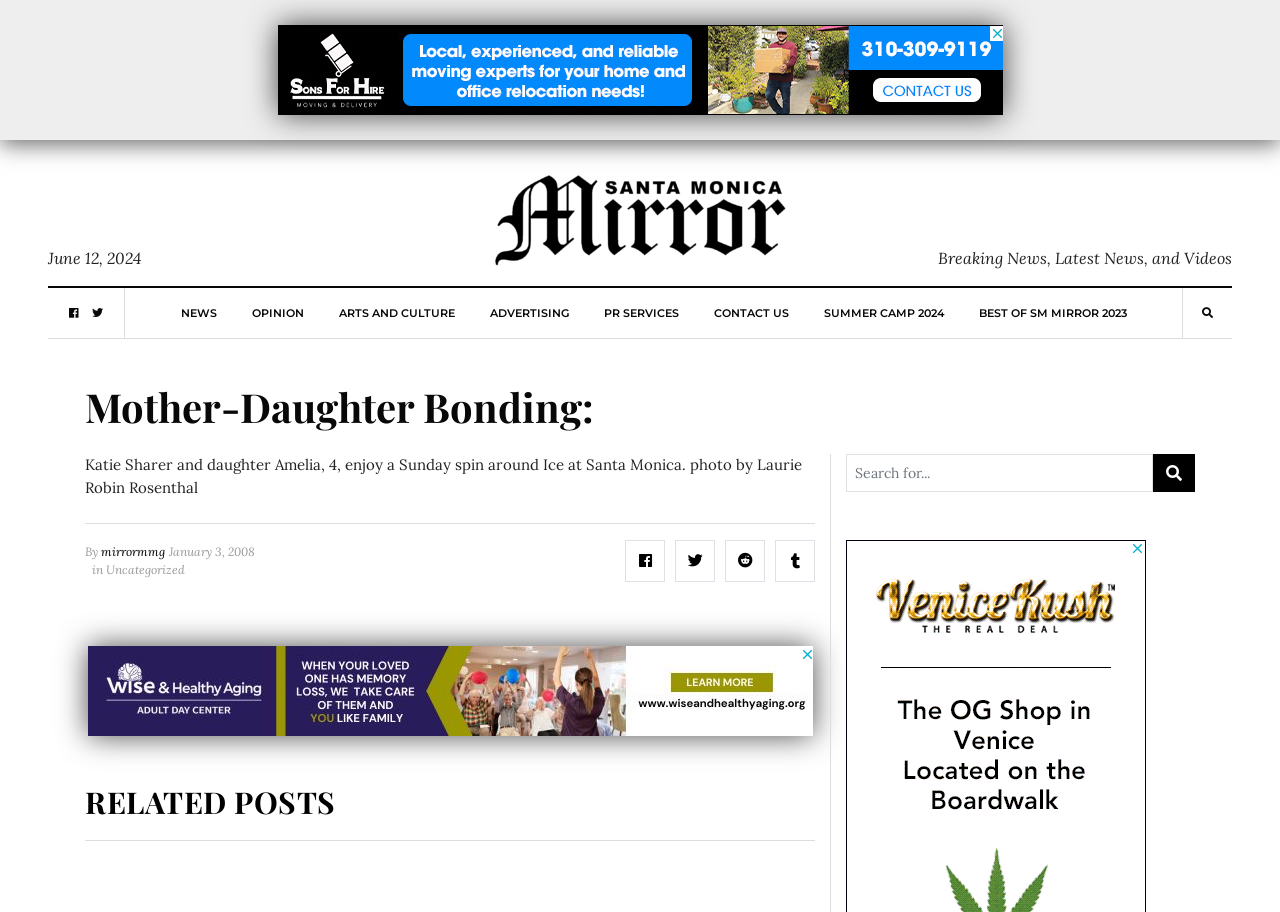Determine the bounding box coordinates of the region that needs to be clicked to achieve the task: "Search for something".

[0.661, 0.498, 0.901, 0.539]